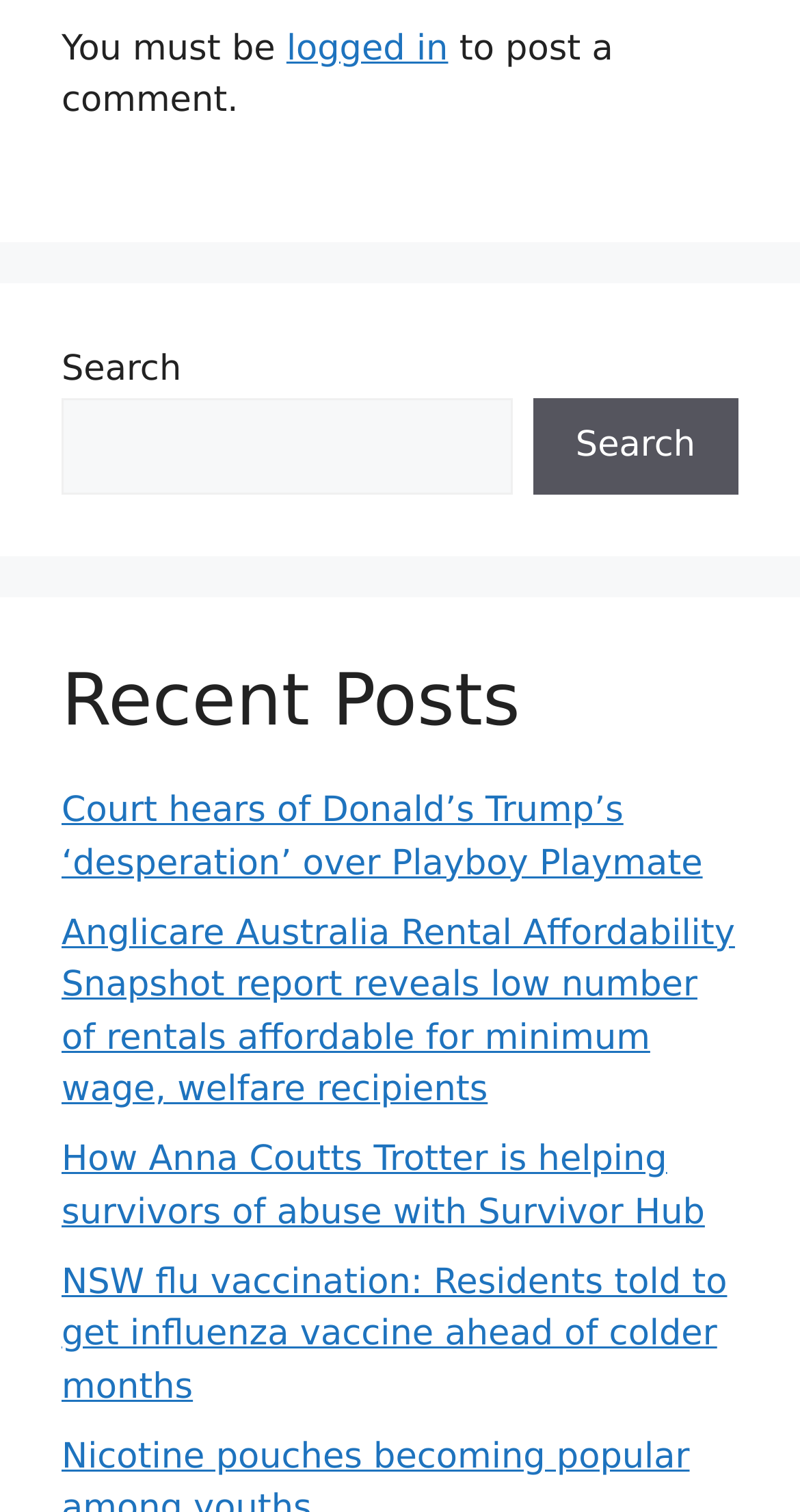Please answer the following question using a single word or phrase: 
What is the theme of the webpage?

News